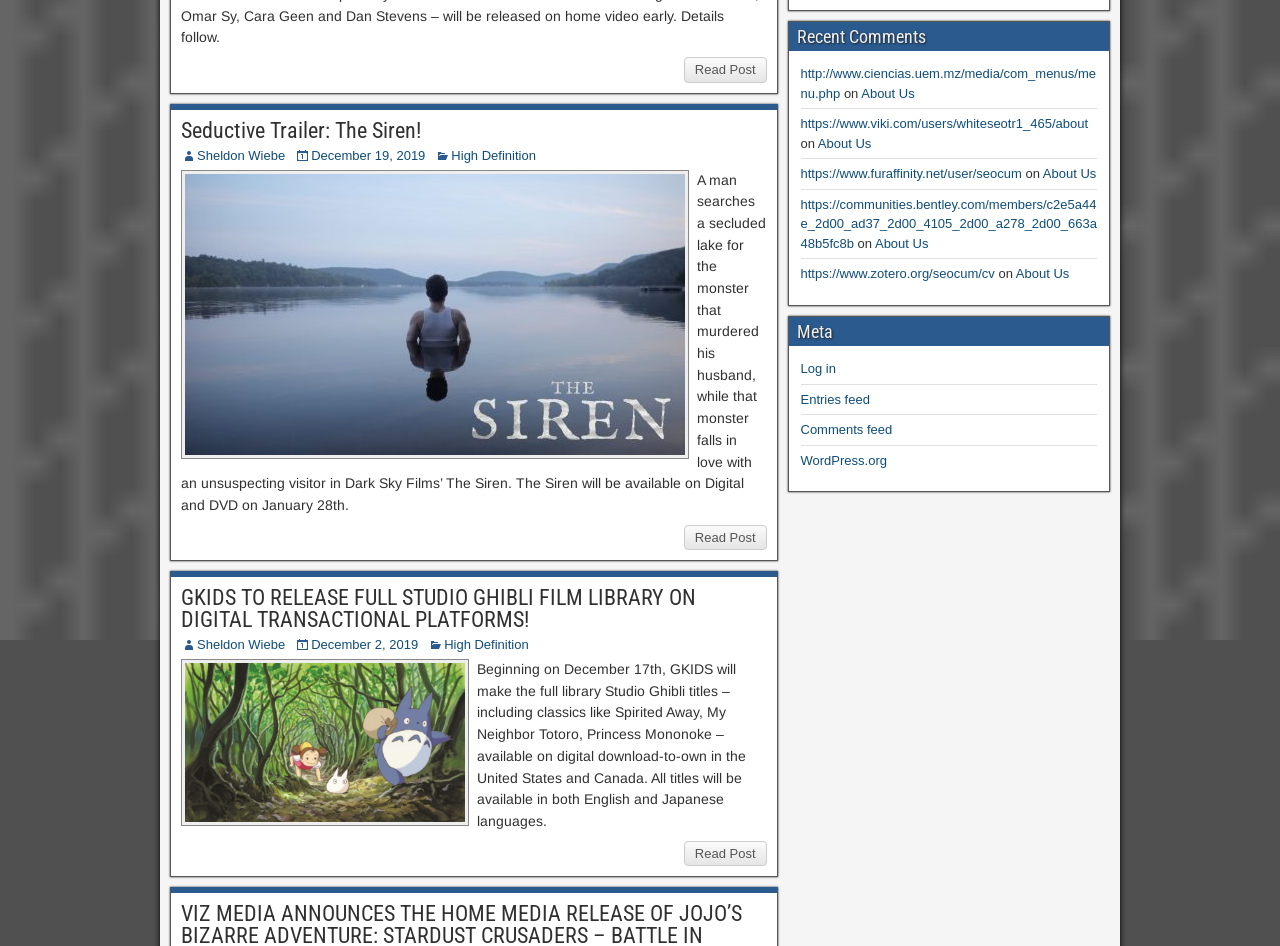Locate the bounding box of the user interface element based on this description: "Seductive Trailer: The Siren!".

[0.141, 0.124, 0.329, 0.151]